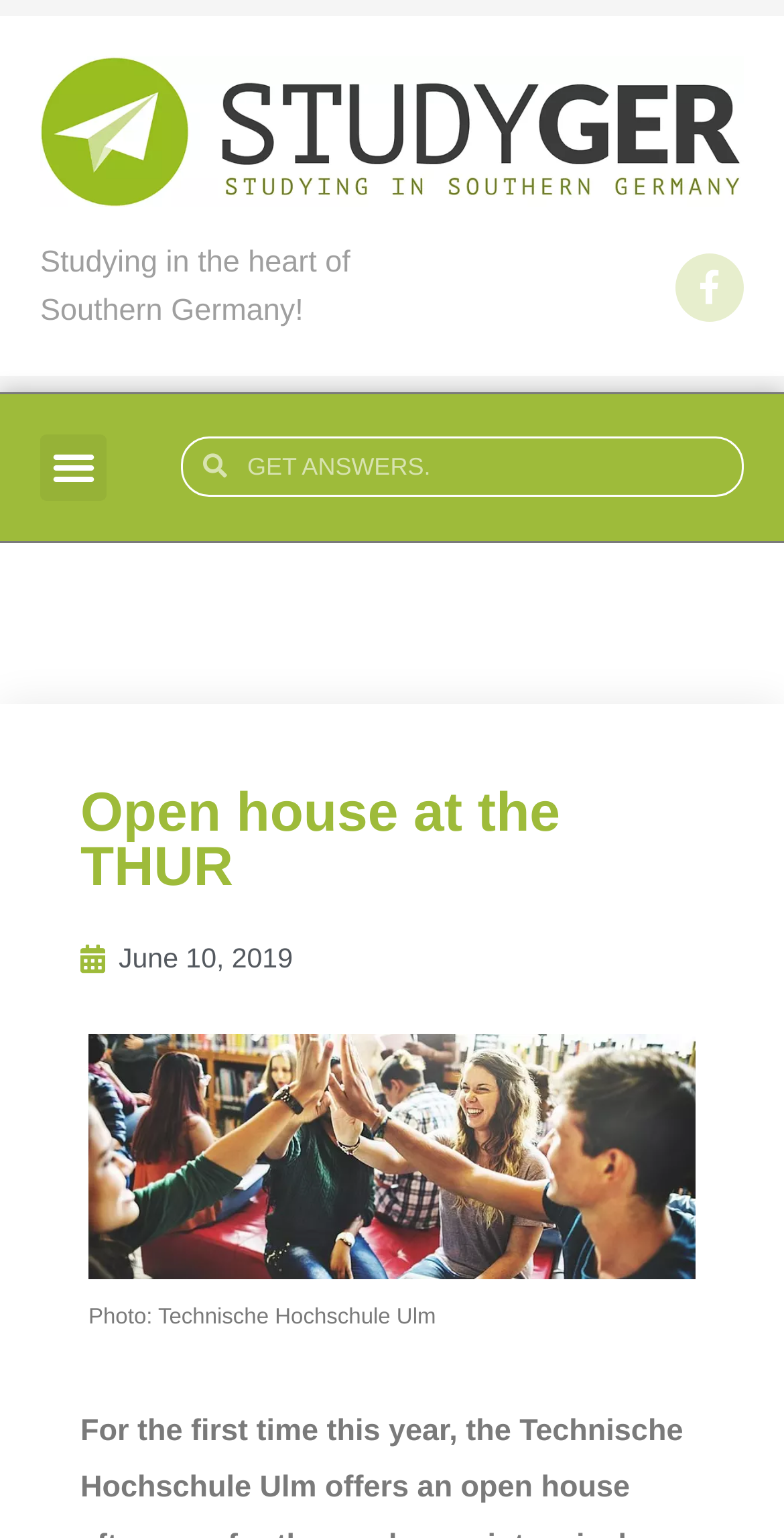Please answer the following question using a single word or phrase: 
What is the date of the open house event?

June 10, 2019